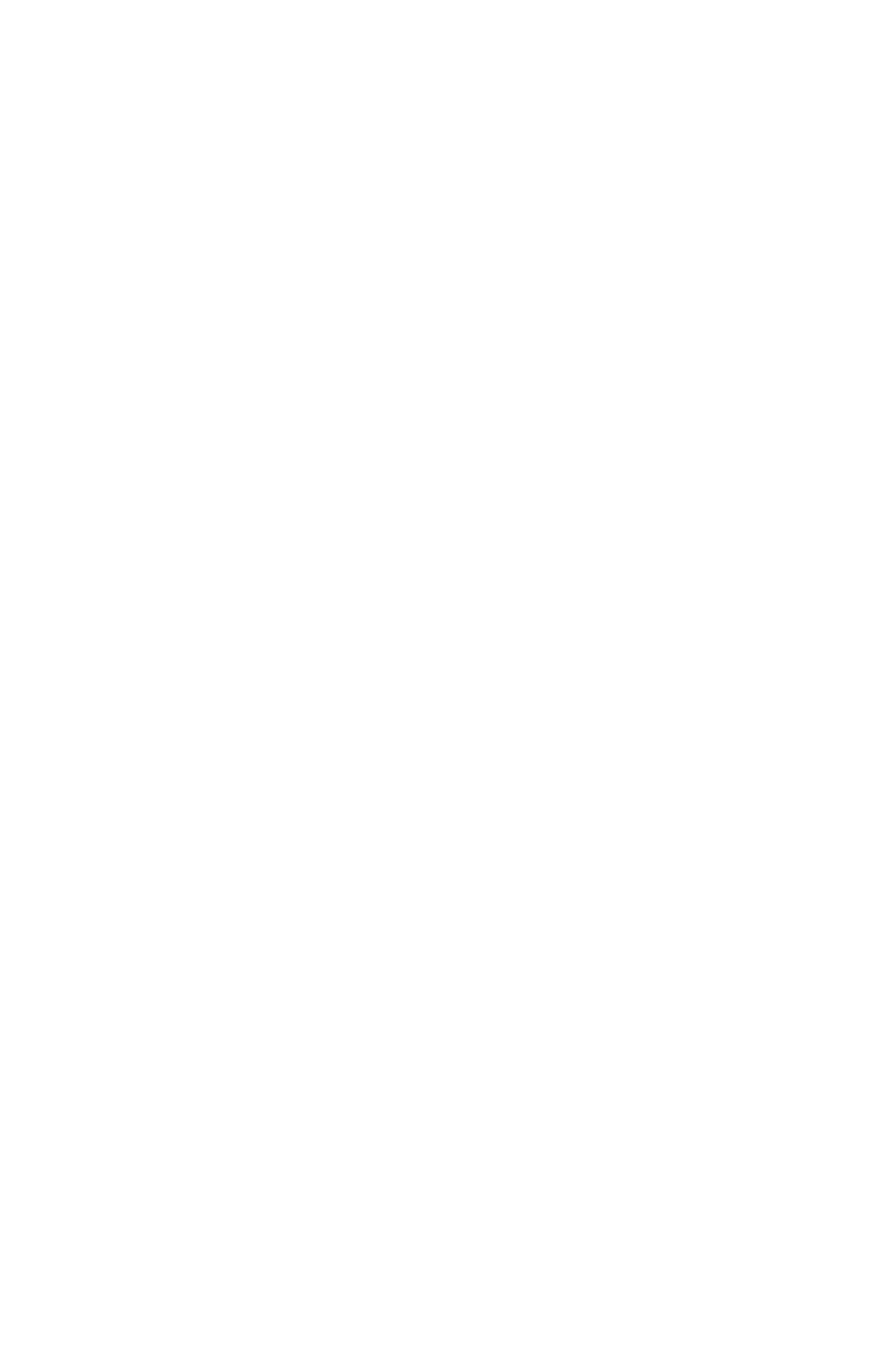Identify the bounding box coordinates of the section that should be clicked to achieve the task described: "Check terms of use".

[0.512, 0.918, 0.732, 0.946]